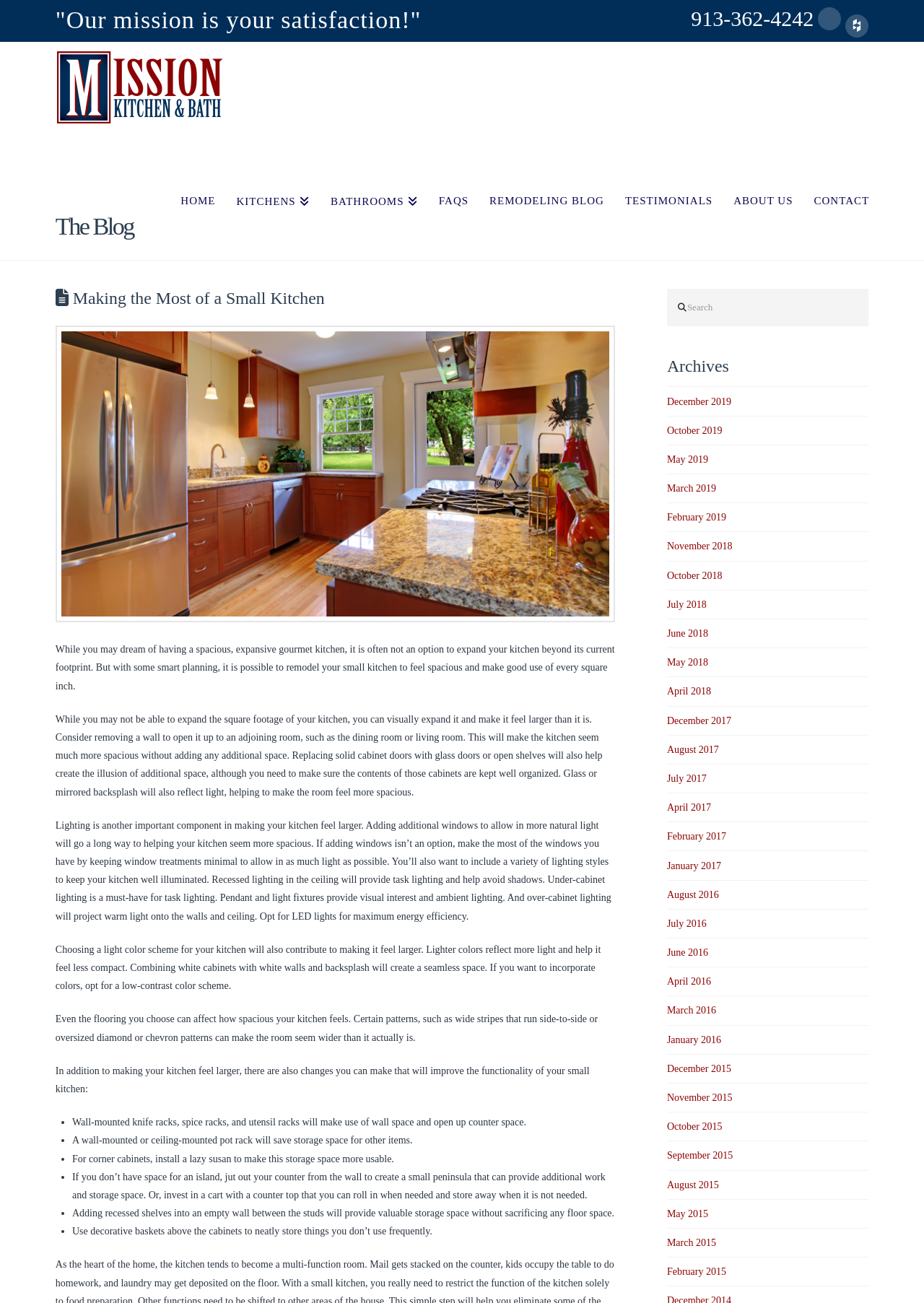What is the benefit of using a light color scheme in a small kitchen? Based on the image, give a response in one word or a short phrase.

It makes the room feel larger